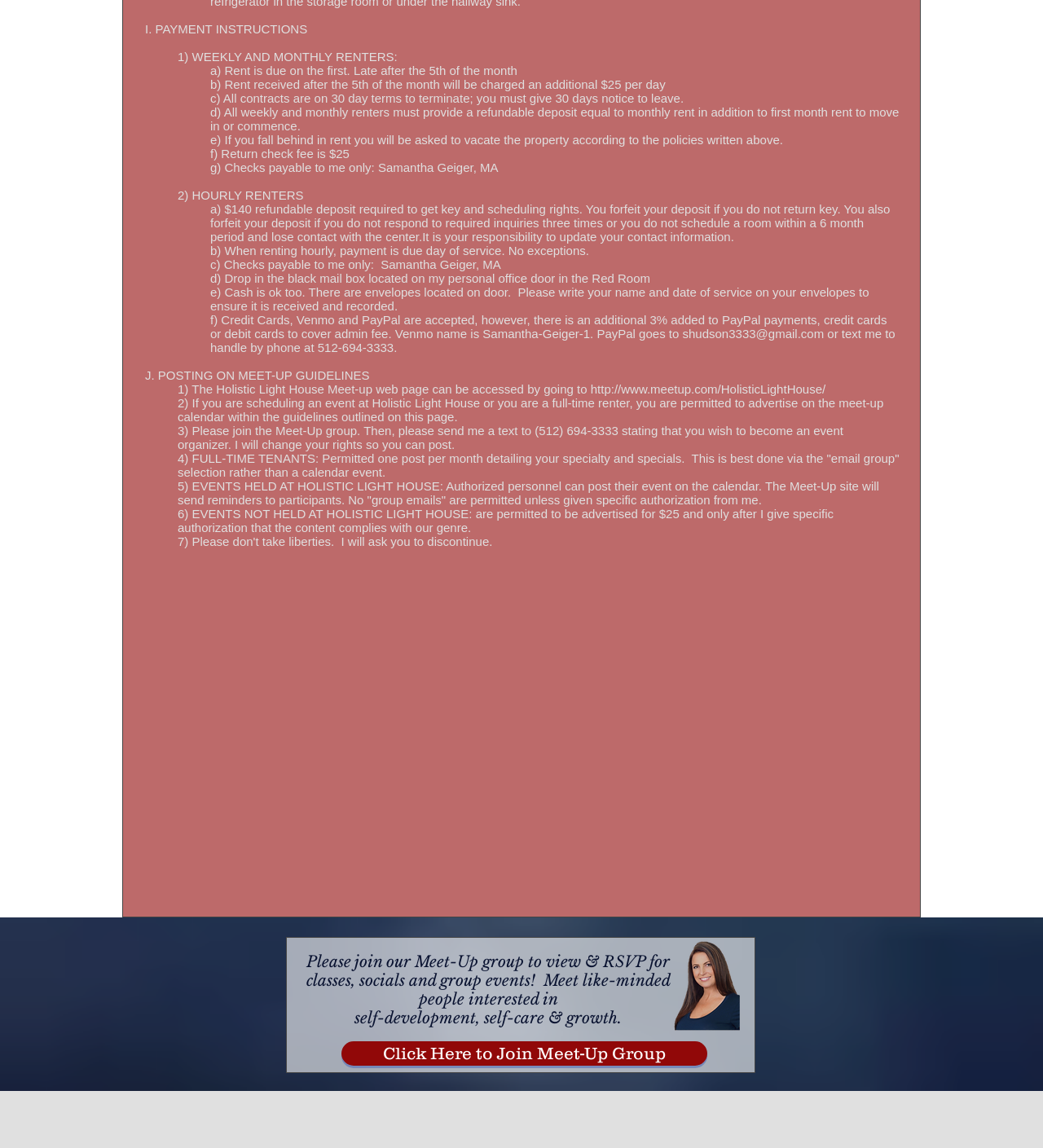Respond with a single word or short phrase to the following question: 
What is the name of the Meet-Up group?

Holistic Light House